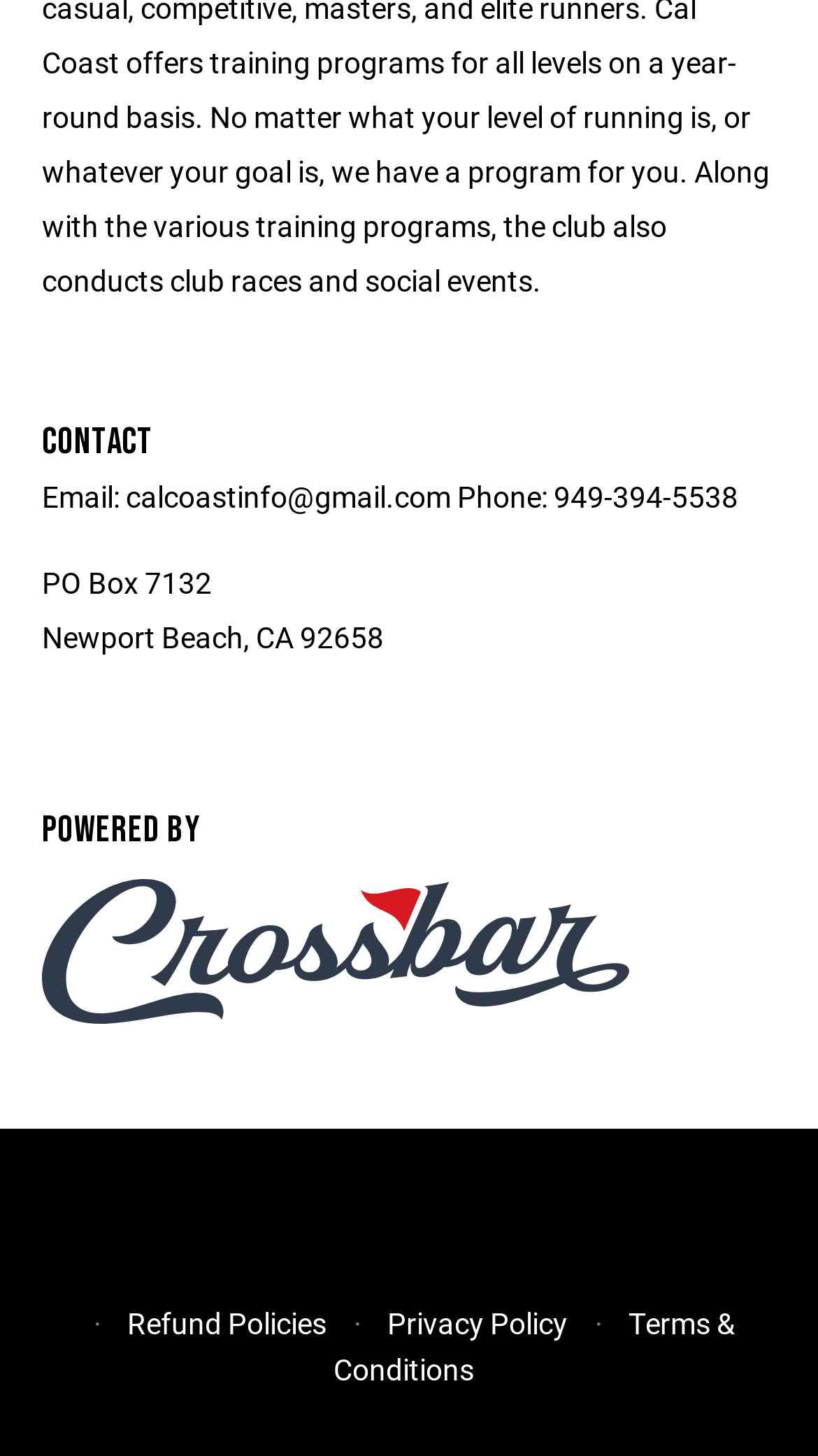What is the city and state of Cal Coast Track Club's PO Box?
Using the image, respond with a single word or phrase.

Newport Beach, CA